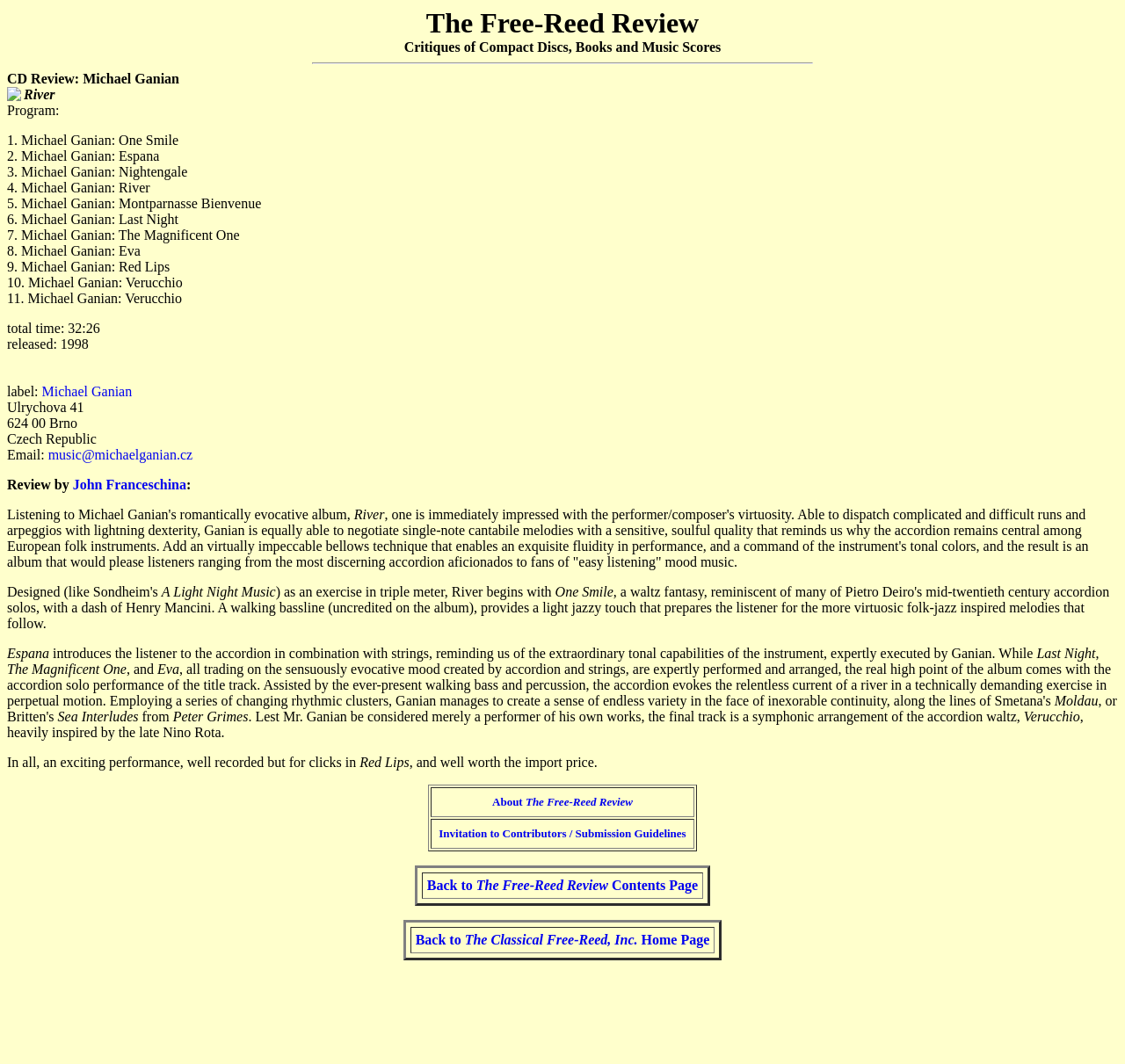Predict the bounding box coordinates for the UI element described as: "music@michaelganian.cz". The coordinates should be four float numbers between 0 and 1, presented as [left, top, right, bottom].

[0.043, 0.42, 0.171, 0.434]